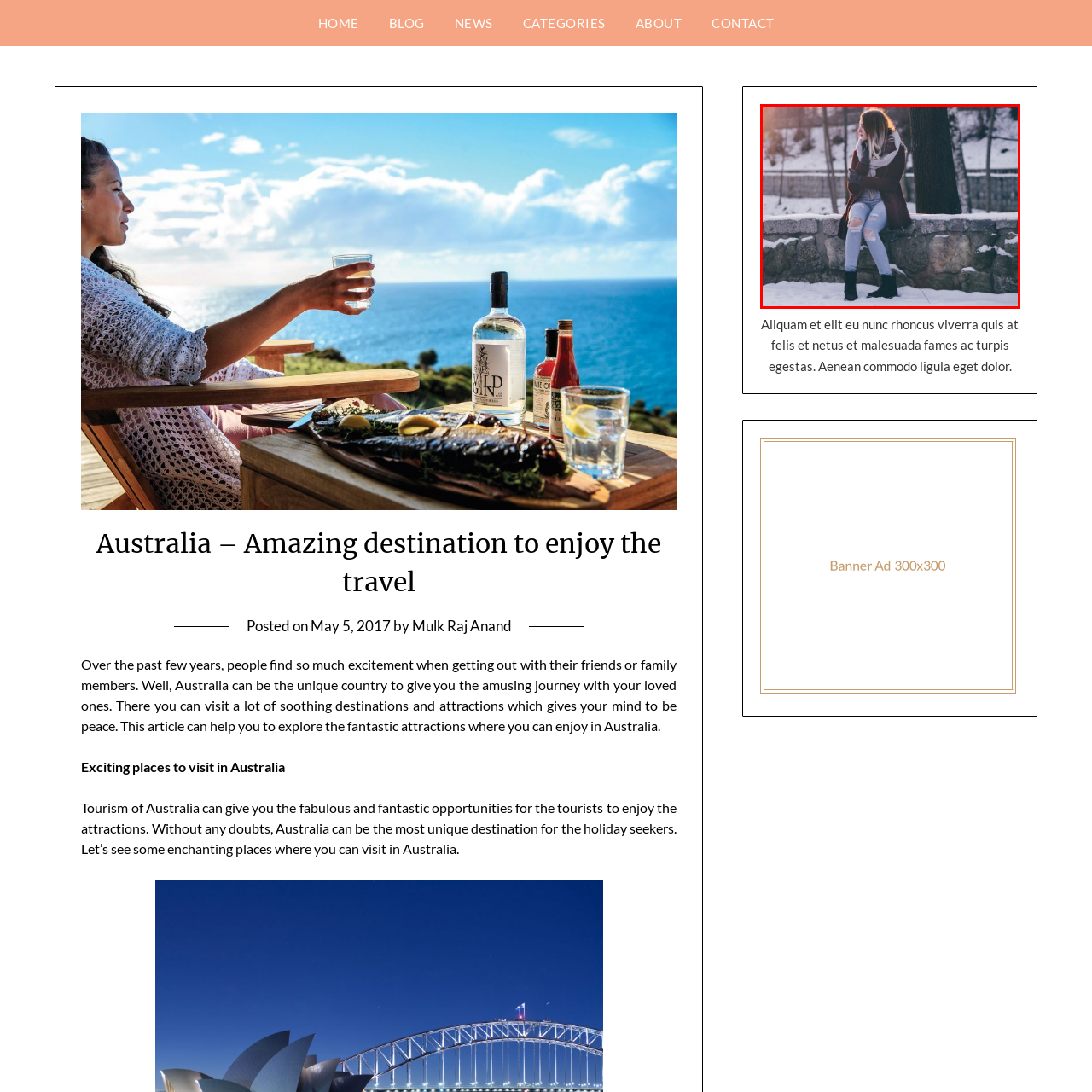What is the color of the woman's coat?
Inspect the image enclosed by the red bounding box and respond with as much detail as possible.

The caption describes the woman as being dressed in a 'stylish maroon coat' which contrasts beautifully against the white snow and the earthy tones of the stone.